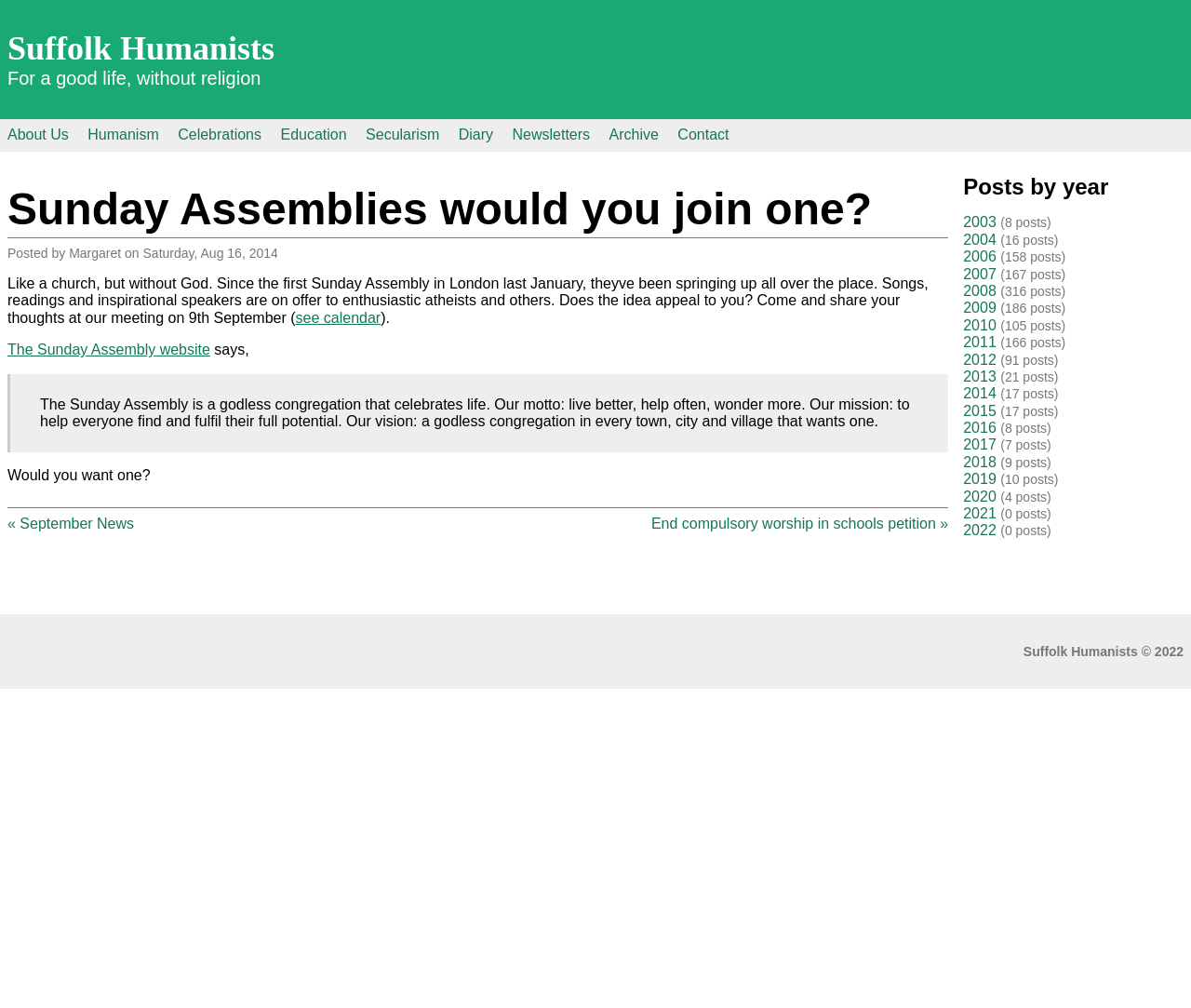Pinpoint the bounding box coordinates of the clickable element to carry out the following instruction: "Go to 'Contact' page."

[0.563, 0.119, 0.618, 0.15]